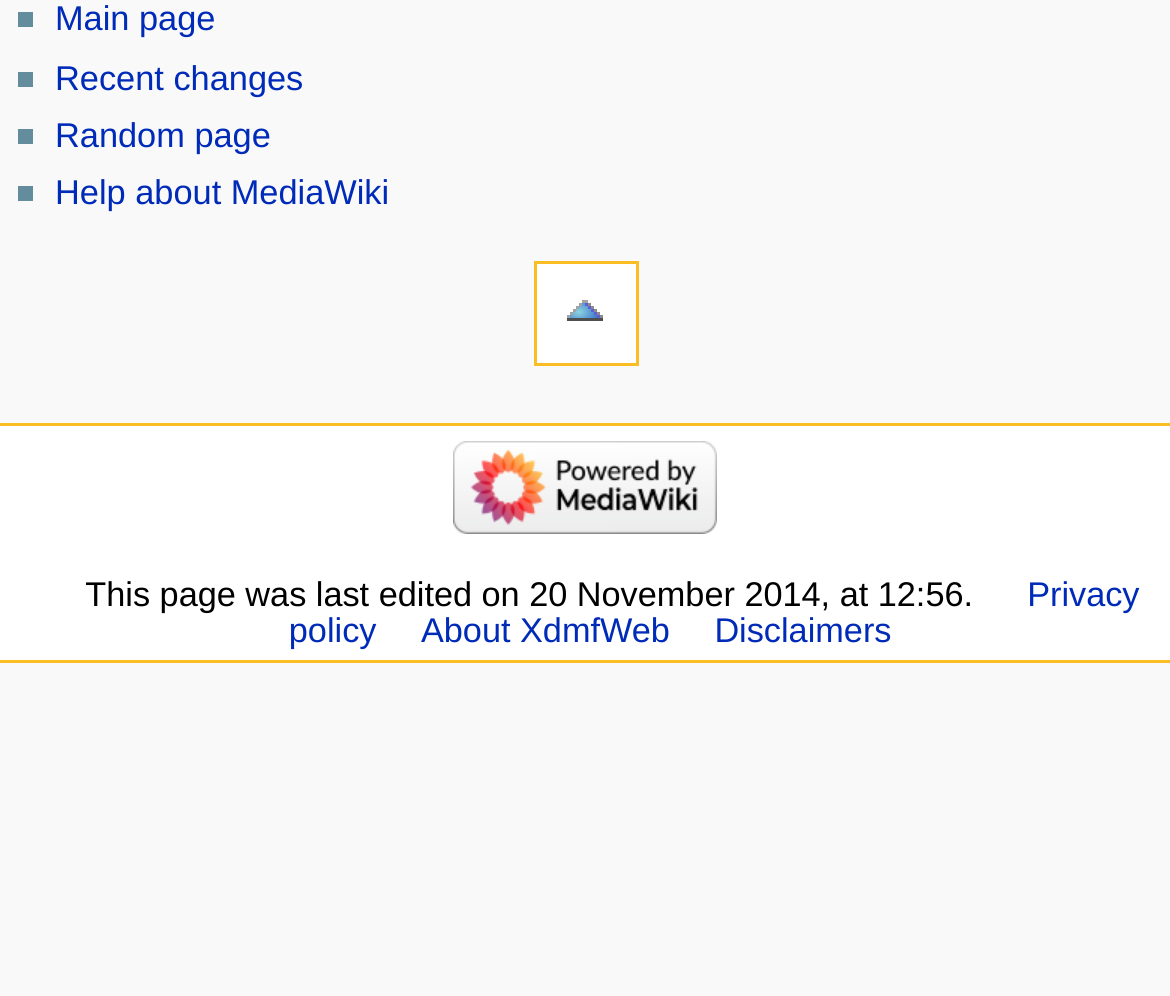Identify and provide the bounding box coordinates of the UI element described: "Help about MediaWiki". The coordinates should be formatted as [left, top, right, bottom], with each number being a float between 0 and 1.

[0.047, 0.177, 0.333, 0.214]